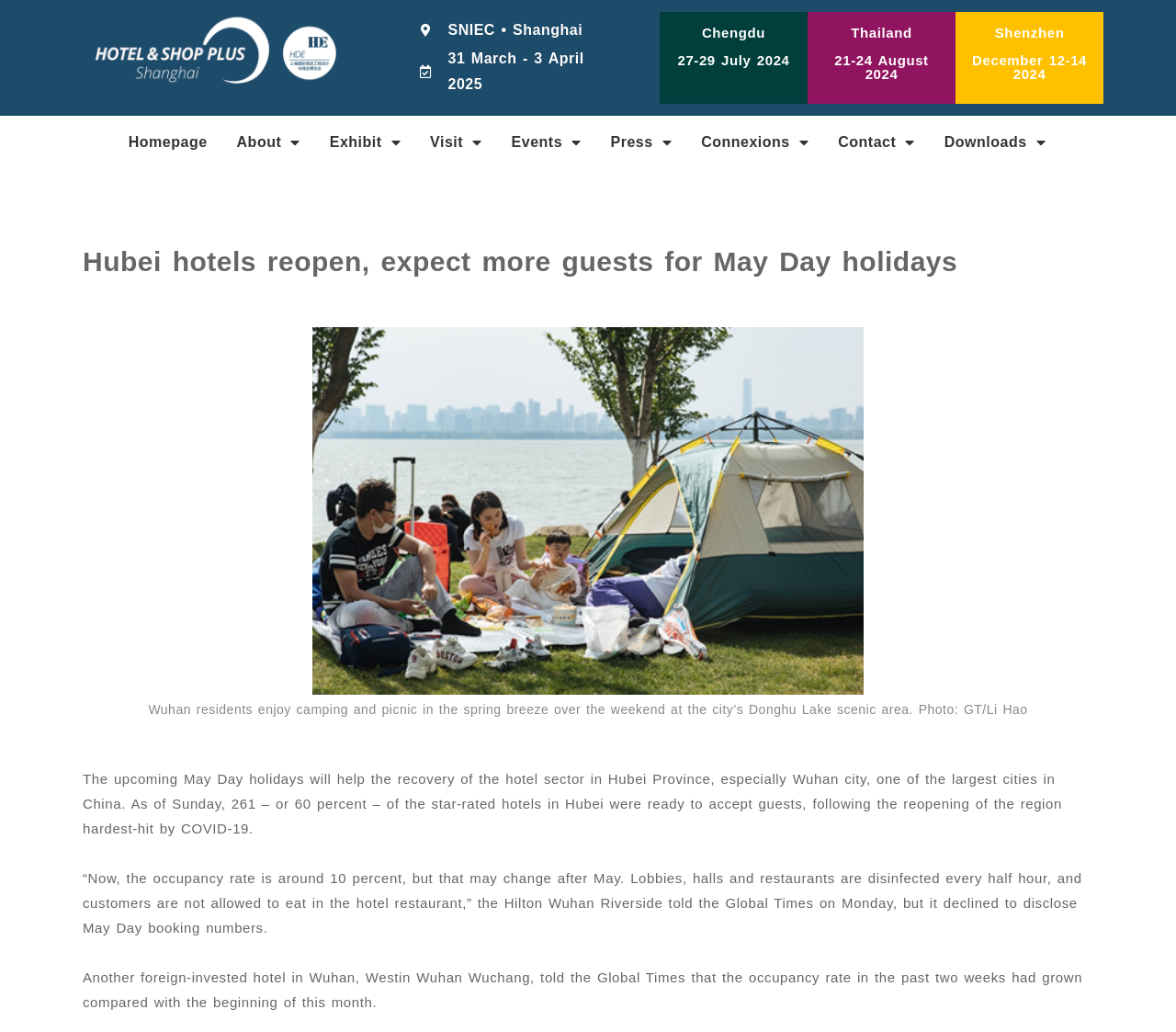Describe the entire webpage, focusing on both content and design.

The webpage is about the Shanghai International Hospitality Design & Supplies Expo, with a focus on the hospitality industry in China. At the top of the page, there is a section with several links to different locations, including Shanghai, Chengdu, Thailand, and Shenzhen, each with corresponding dates. Below this section, there is a navigation menu with links to various pages, including the homepage, about, exhibit, visit, events, press, connexions, contact, and downloads.

The main content of the page is an article about Hubei hotels reopening and expecting more guests for the May Day holidays. The article is divided into several paragraphs, with a photo caption in the middle. The text describes the current state of the hotel sector in Hubei Province, including the number of star-rated hotels that are ready to accept guests, and quotes from hotel staff about their preparations and expectations for the May Day holidays.

On the top-right side of the page, there is a section with the expo's location and dates, "SNIEC • Shanghai" and "31 March - 3 April 2025".